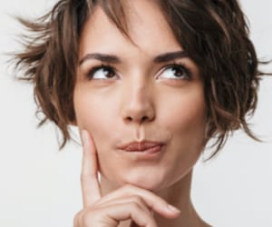Based on the image, provide a detailed response to the question:
What is the woman doing with her finger?

The caption describes the woman as having 'her finger pressed against her cheek', suggesting that she is gently applying pressure to her cheek with her finger, possibly as a sign of introspection or contemplation.